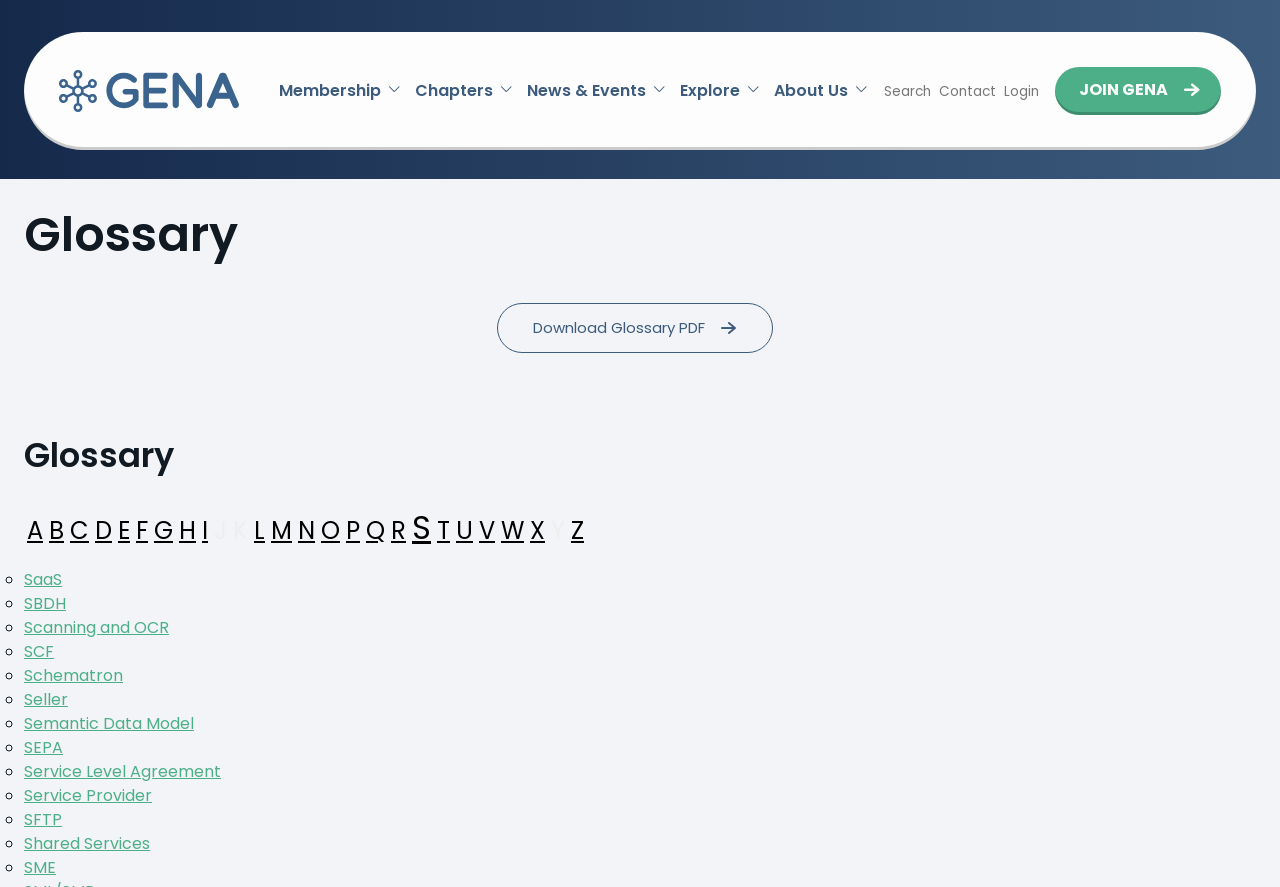What is the last term listed in the glossary?
Look at the image and respond to the question as thoroughly as possible.

The last term listed in the glossary is 'SME', which is an abbreviation for 'Subject Matter Expert'. It is located at the bottom of the glossary section.